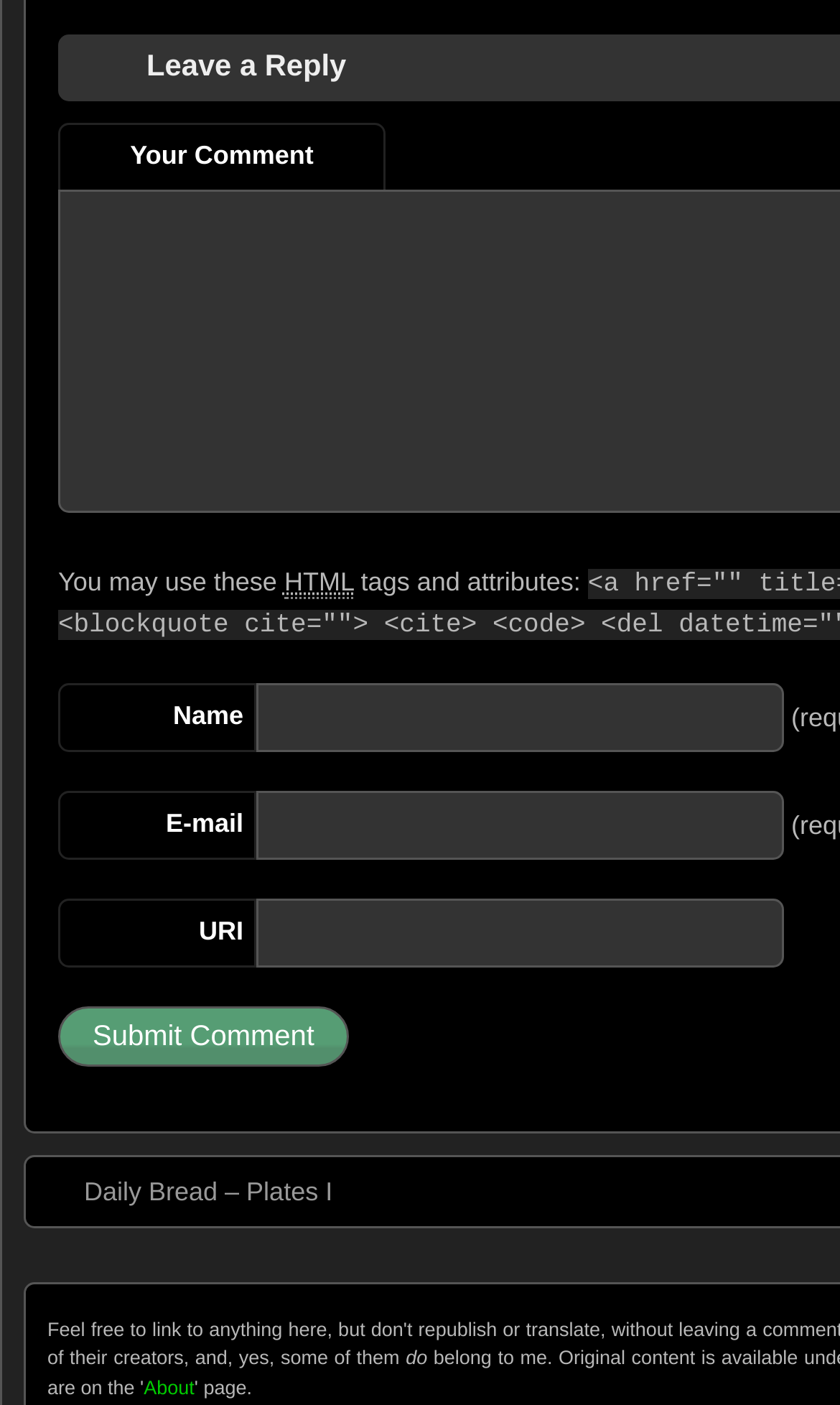What is the purpose of the textboxes?
Answer the question with a thorough and detailed explanation.

The webpage has three textboxes labeled 'Name', 'E-mail', and 'URI'. These textboxes are likely used to input personal information when submitting a comment, as indicated by the 'Submit Comment' button below them.